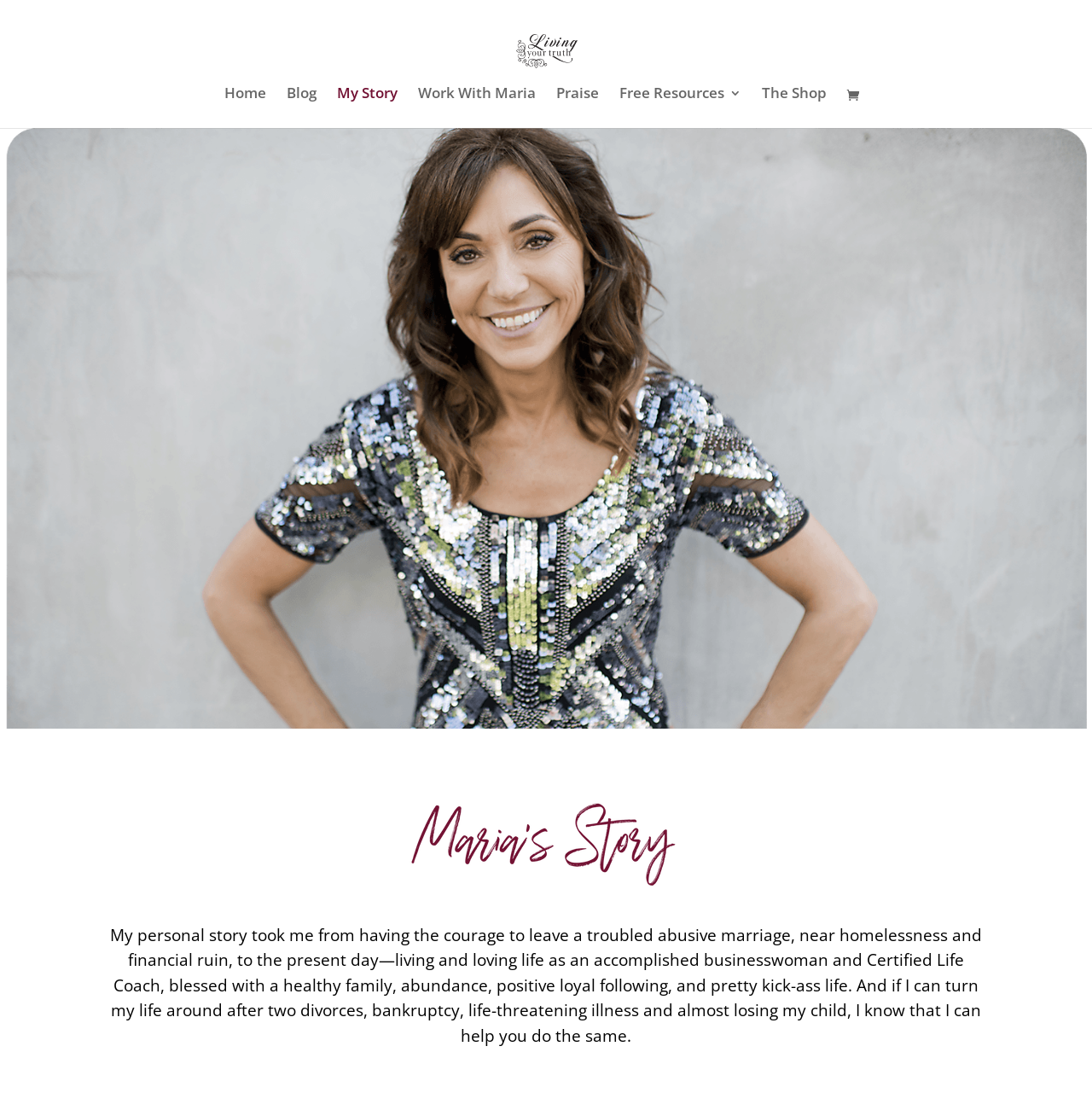Review the image closely and give a comprehensive answer to the question: Is there an image on the website?

There is an image on the website with the description 'Living Your Truth' and it is located at the top of the page.